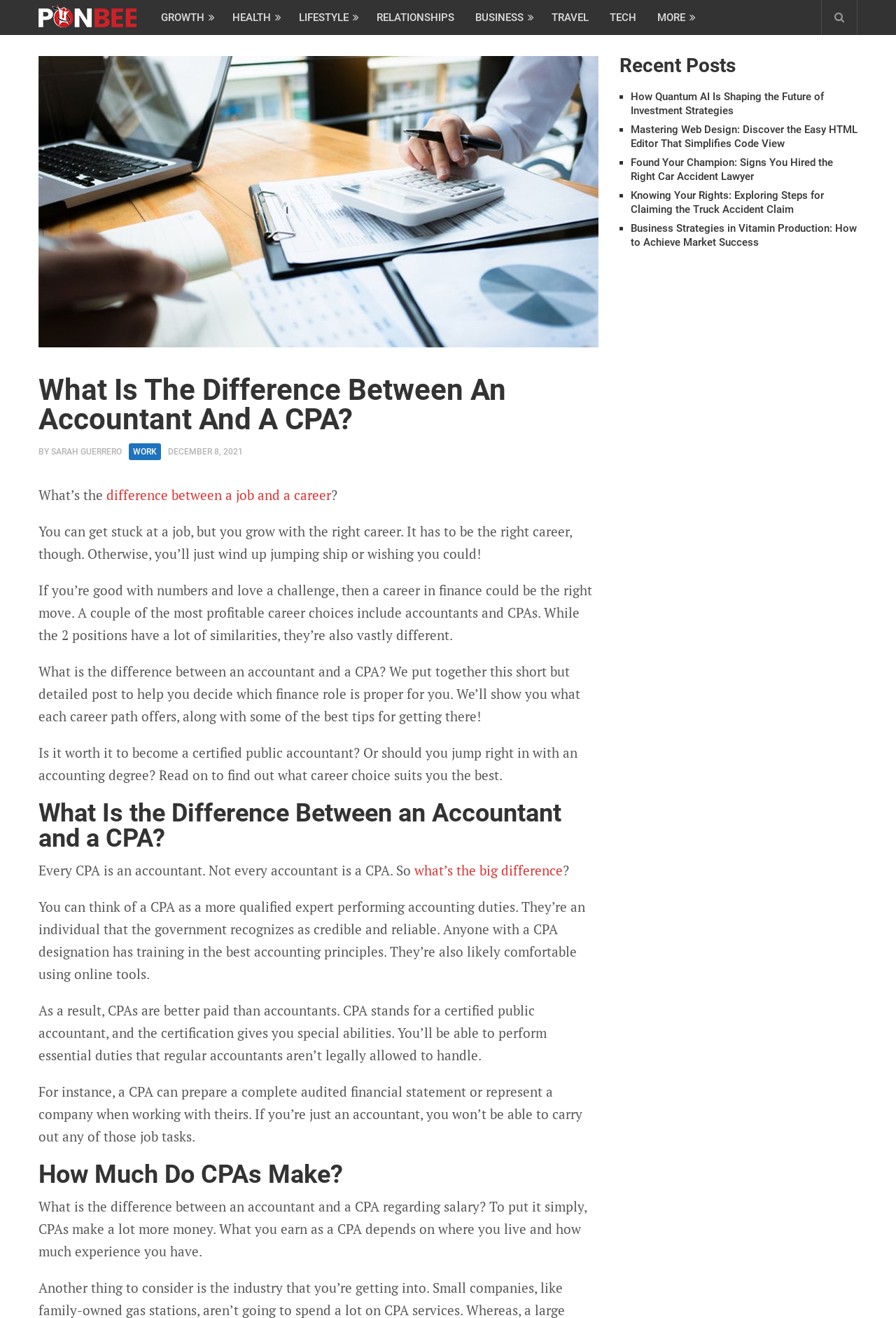What are the two career paths discussed in the article?
Could you please answer the question thoroughly and with as much detail as possible?

The article discusses the differences between two career paths in the finance industry, namely an accountant and a certified public accountant (CPA). It provides information on the roles, responsibilities, and salary differences between the two professions.